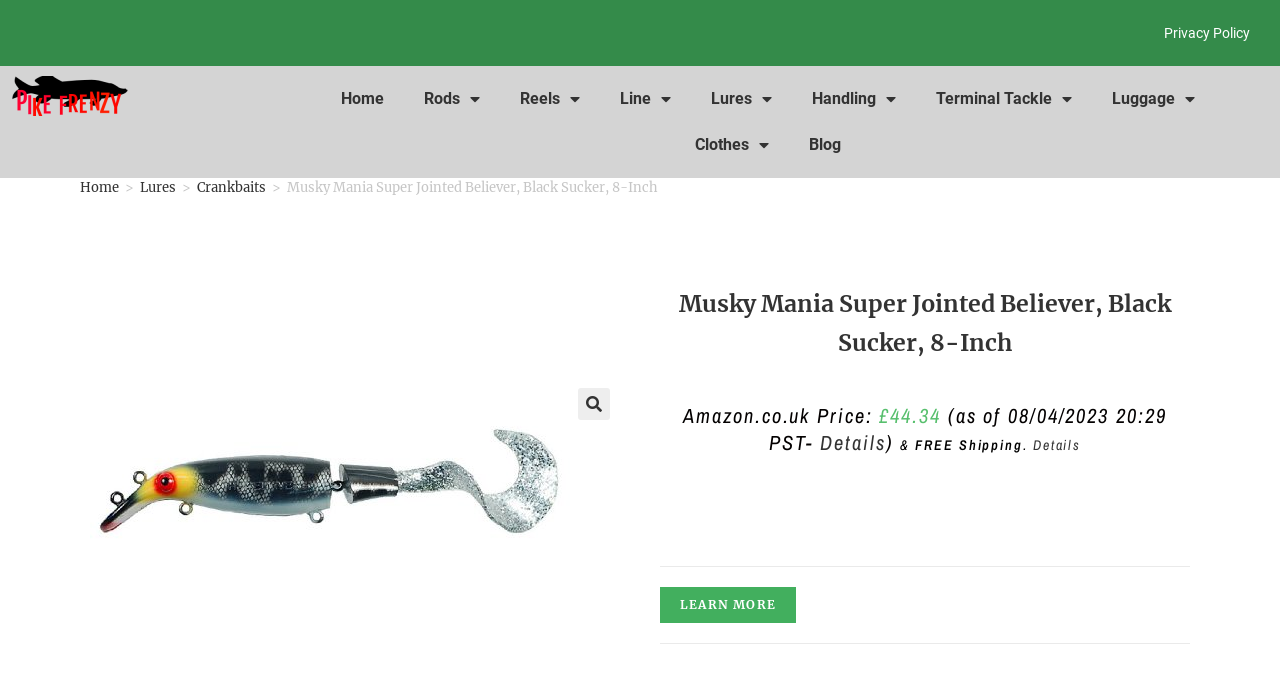What is the main title displayed on this webpage?

Musky Mania Super Jointed Believer, Black Sucker, 8-Inch